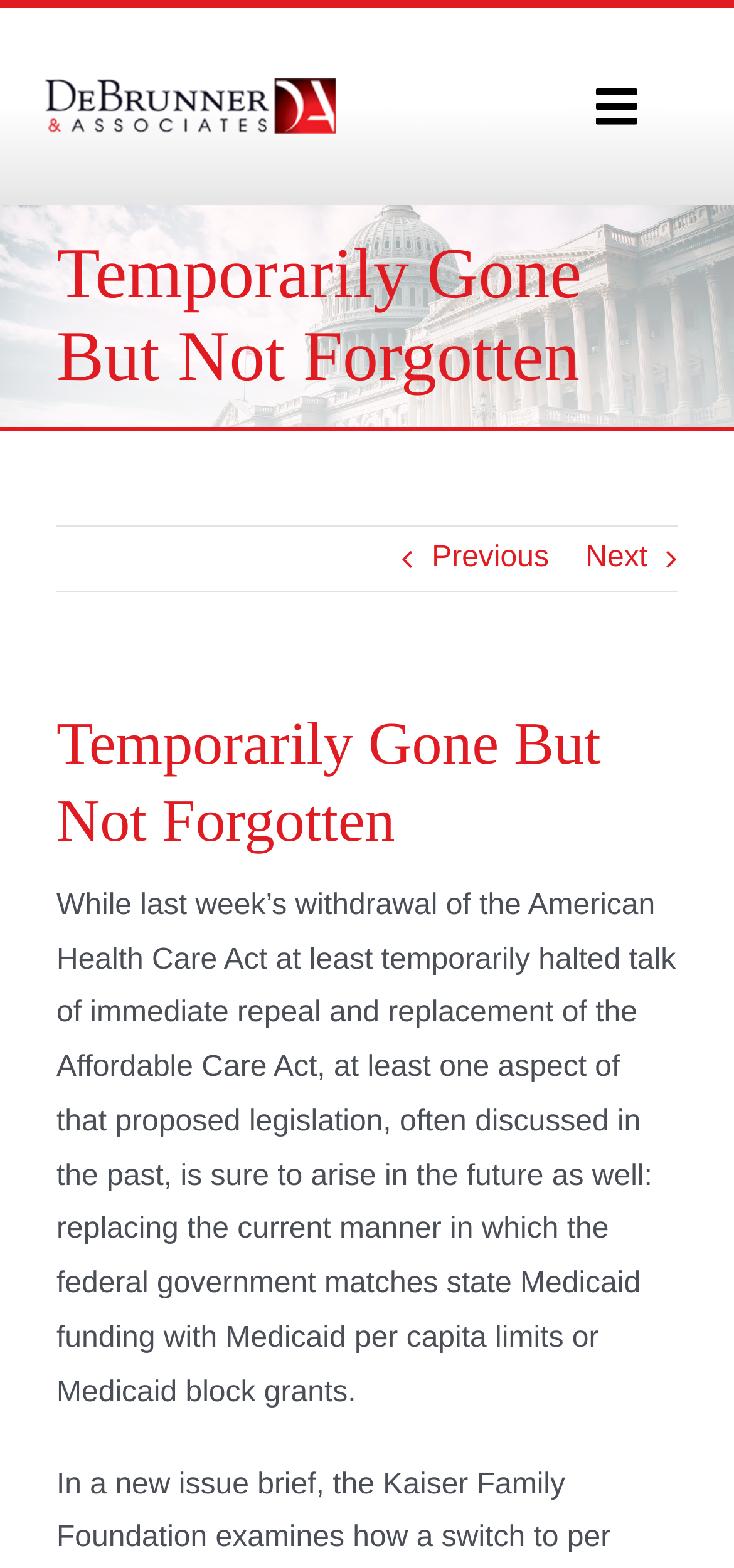How many main menu items are there?
Based on the image, provide a one-word or brief-phrase response.

6